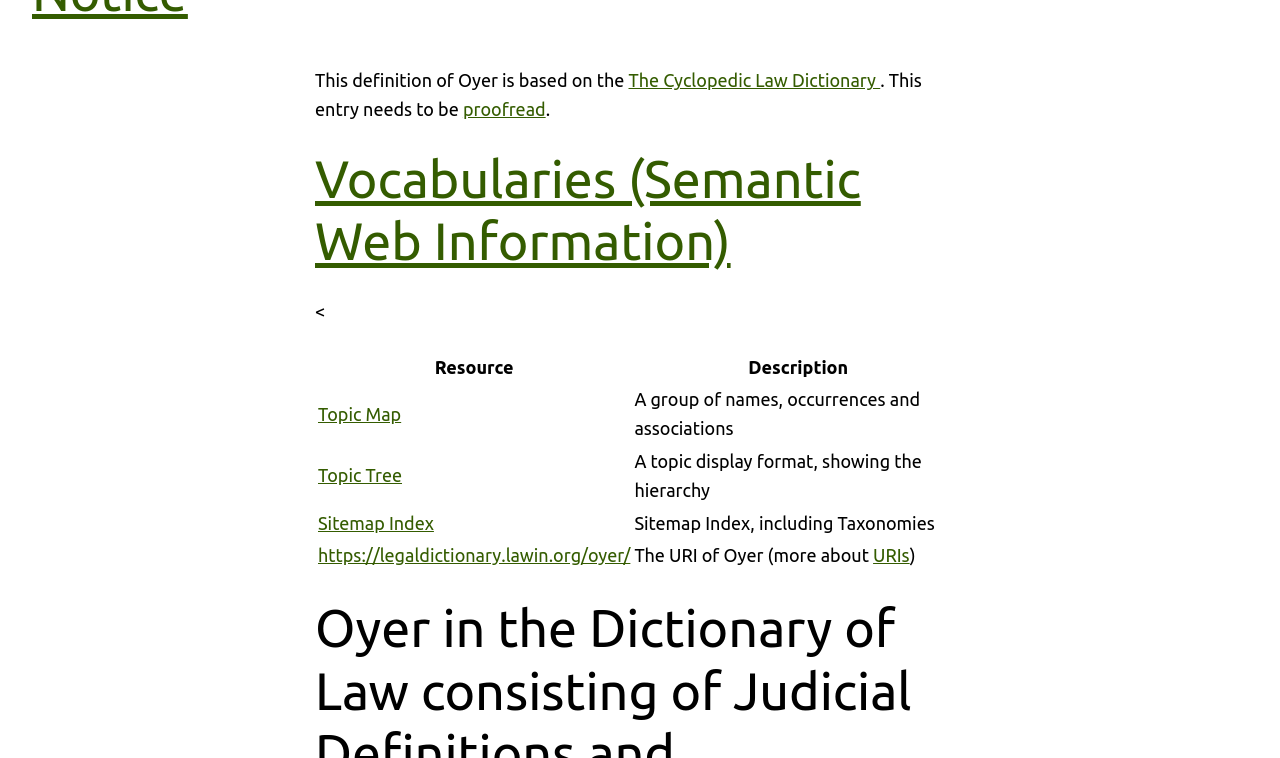Could you specify the bounding box coordinates for the clickable section to complete the following instruction: "Click on The Cyclopedic Law Dictionary"?

[0.491, 0.093, 0.688, 0.119]